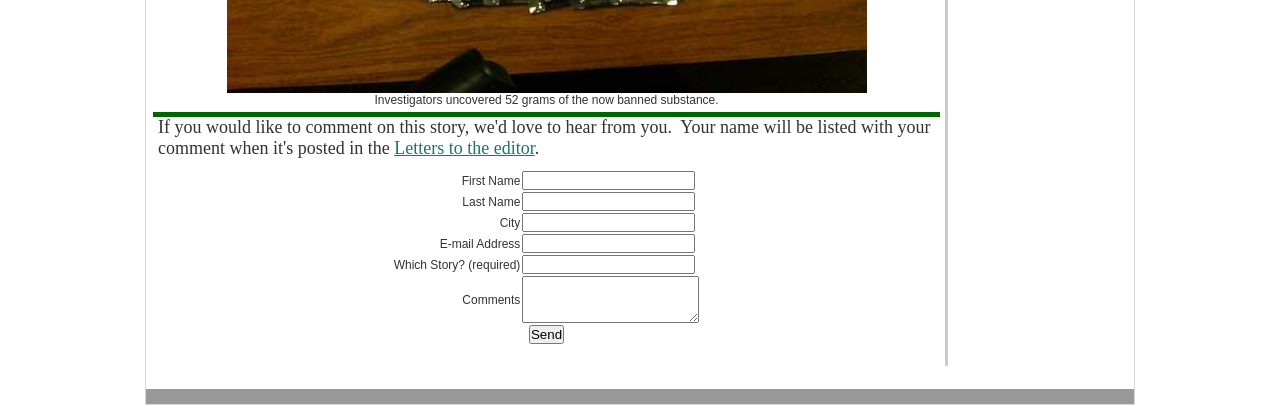What is the required field in the form?
Based on the image, respond with a single word or phrase.

Which Story?